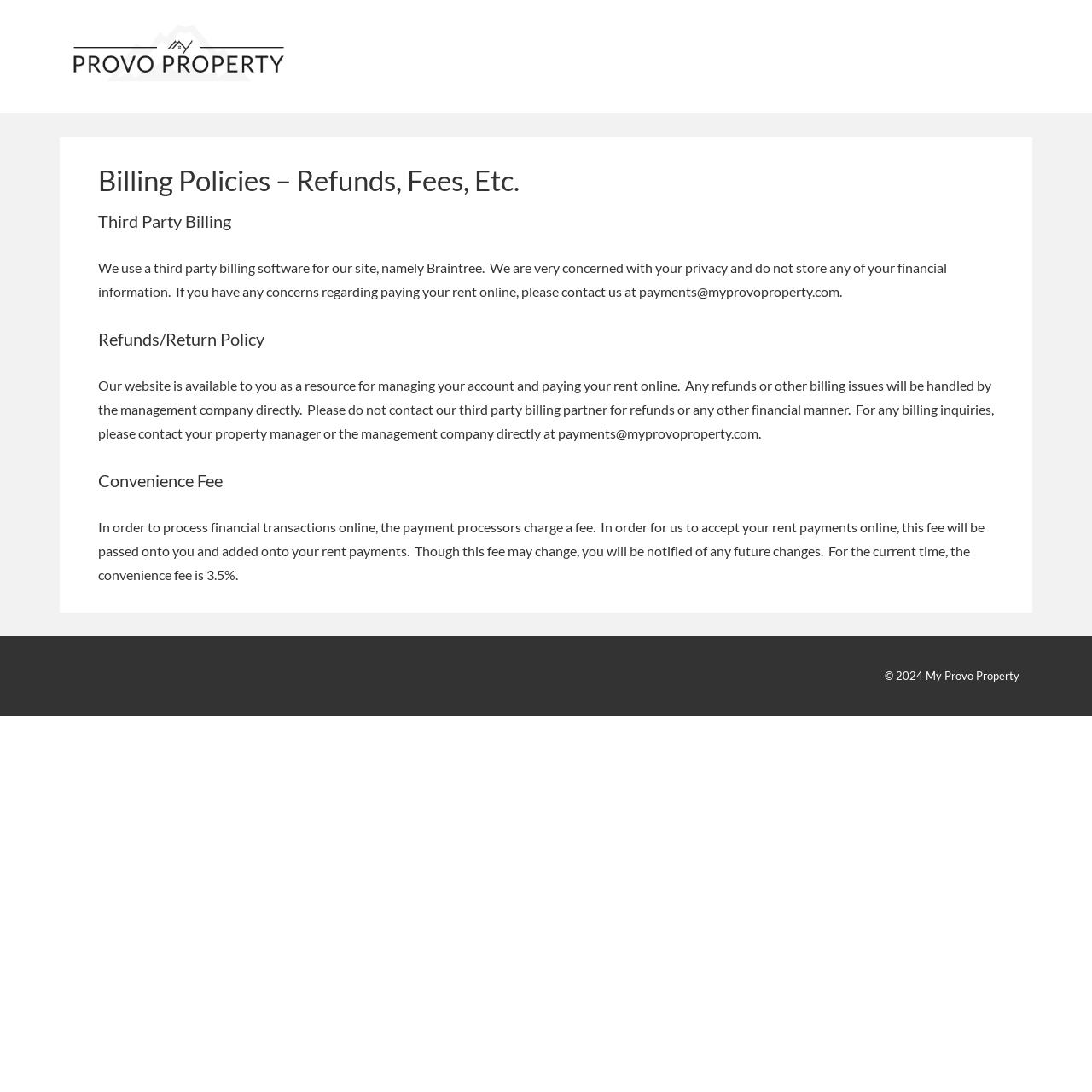Please reply with a single word or brief phrase to the question: 
What is the email address for billing-related concerns?

payments@myprovoproperty.com